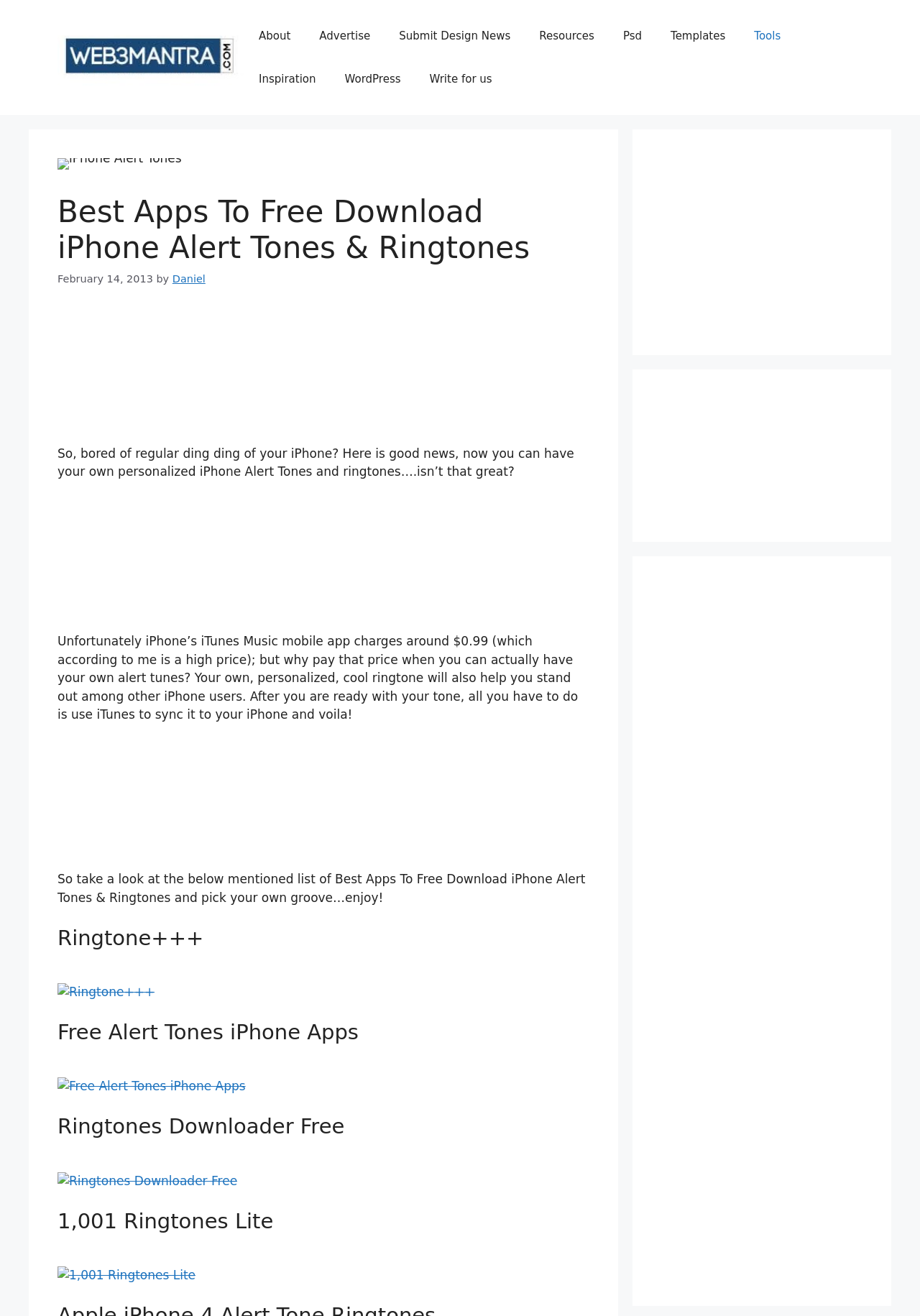Please identify the bounding box coordinates of the element's region that I should click in order to complete the following instruction: "Click on the 'Ringtone+++' link". The bounding box coordinates consist of four float numbers between 0 and 1, i.e., [left, top, right, bottom].

[0.062, 0.748, 0.168, 0.759]